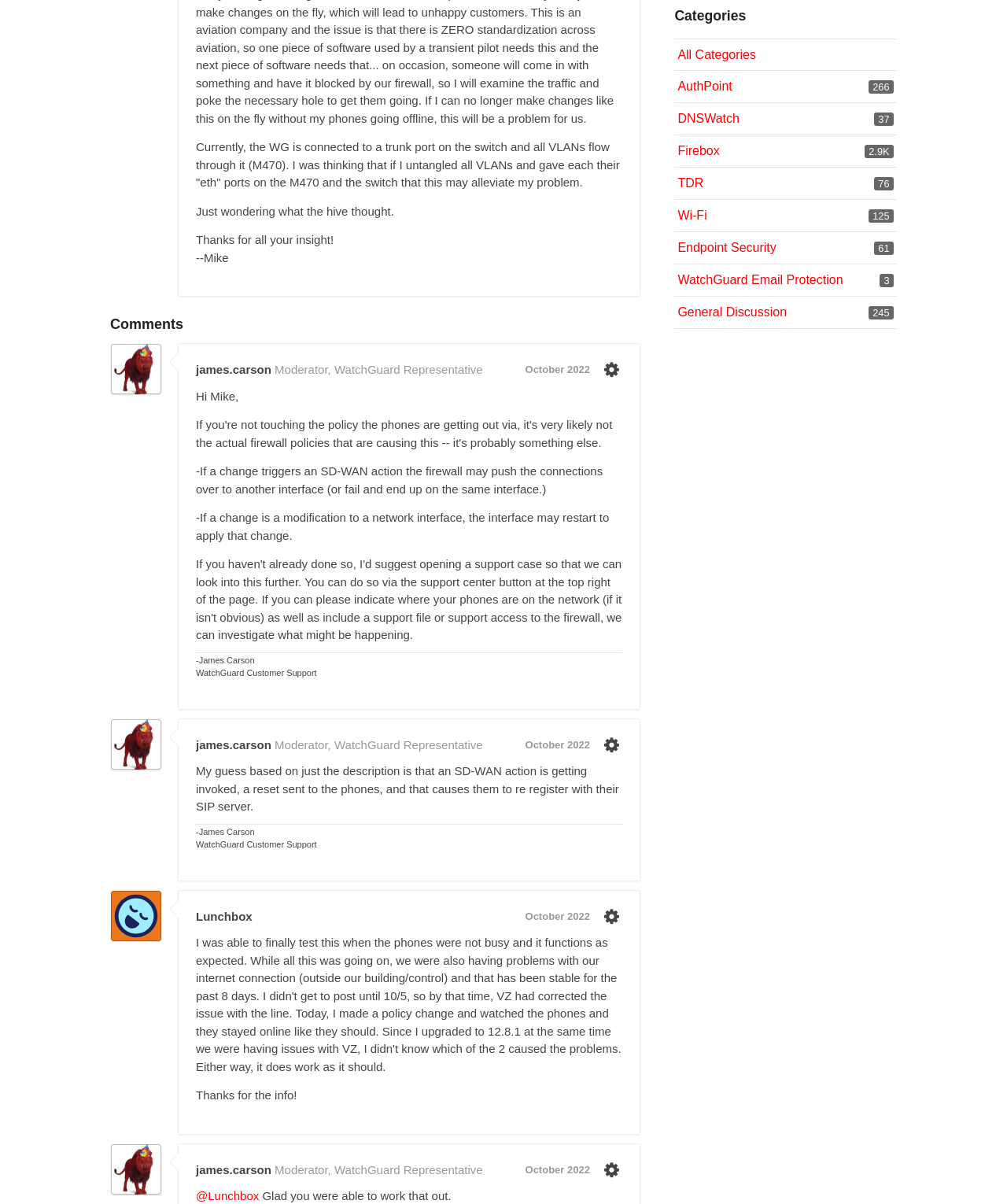Show the bounding box coordinates for the HTML element as described: "245 General Discussion".

[0.673, 0.253, 0.781, 0.265]